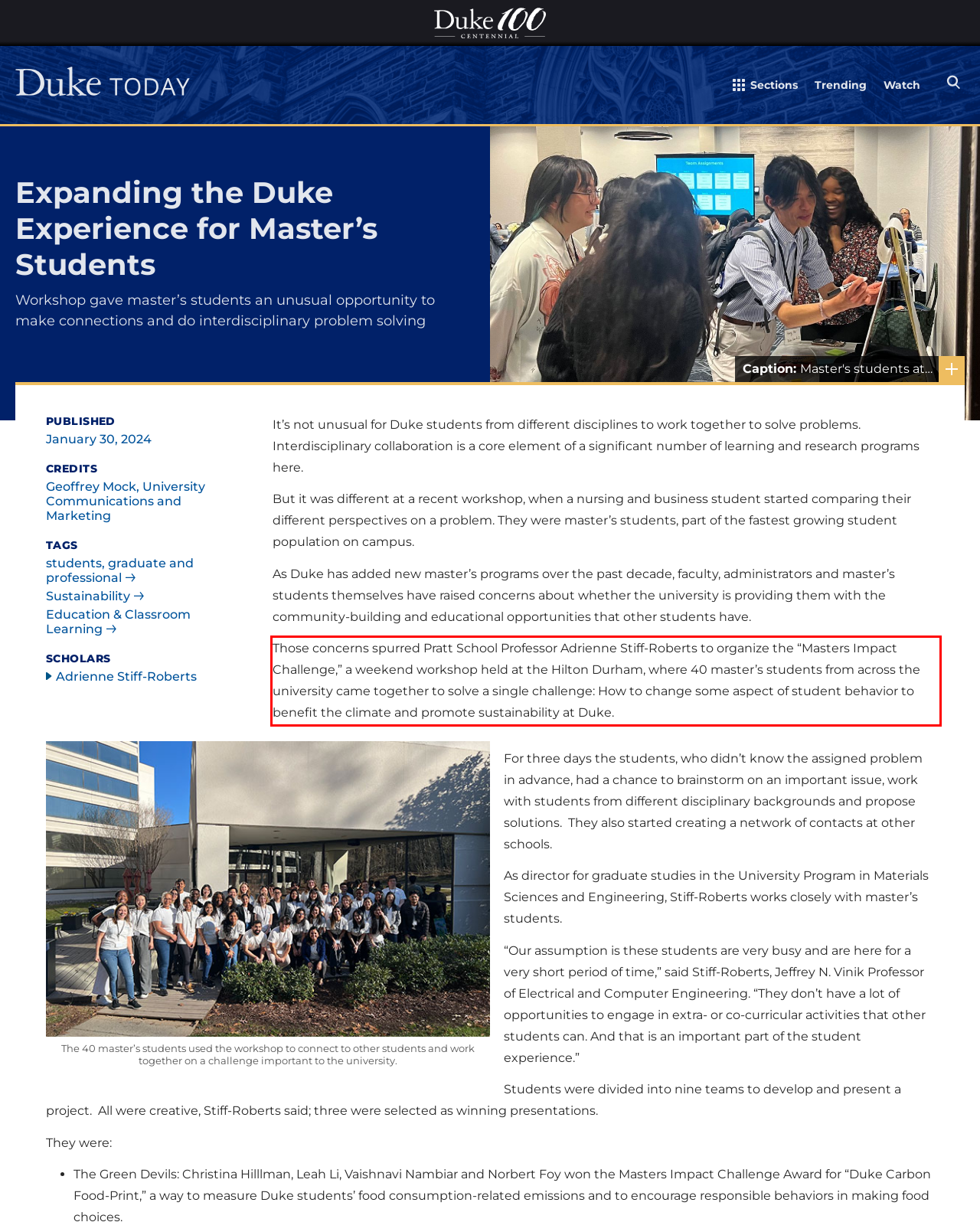The screenshot provided shows a webpage with a red bounding box. Apply OCR to the text within this red bounding box and provide the extracted content.

Those concerns spurred Pratt School Professor Adrienne Stiff-Roberts to organize the “Masters Impact Challenge,” a weekend workshop held at the Hilton Durham, where 40 master’s students from across the university came together to solve a single challenge: How to change some aspect of student behavior to benefit the climate and promote sustainability at Duke.